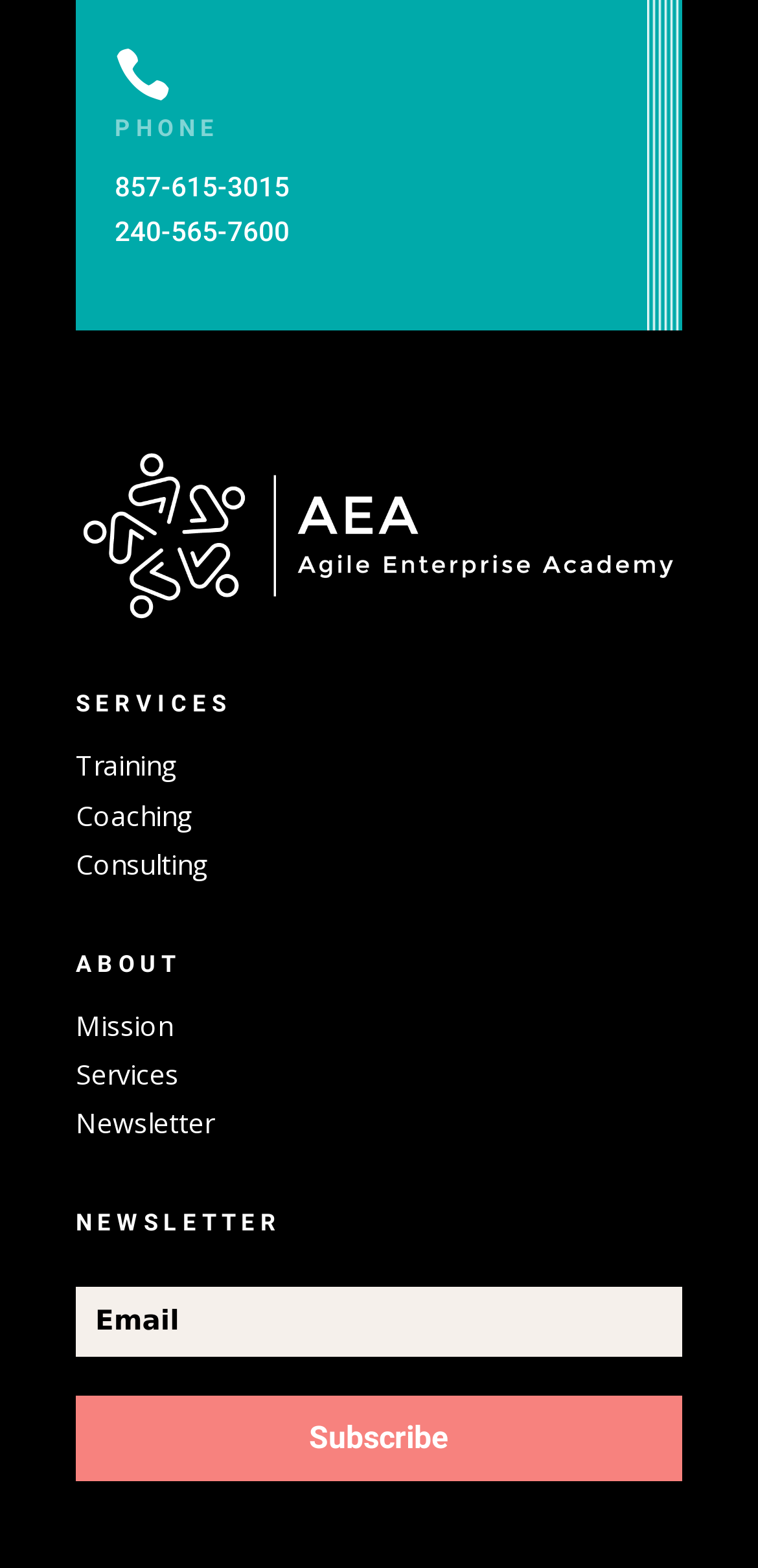Please analyze the image and give a detailed answer to the question:
How many links are under the 'ABOUT' heading?

Under the 'ABOUT' heading, there are three links listed: 'Mission', 'Services', and 'Newsletter'. These links likely provide more information about the organization's mission, services, and newsletter.